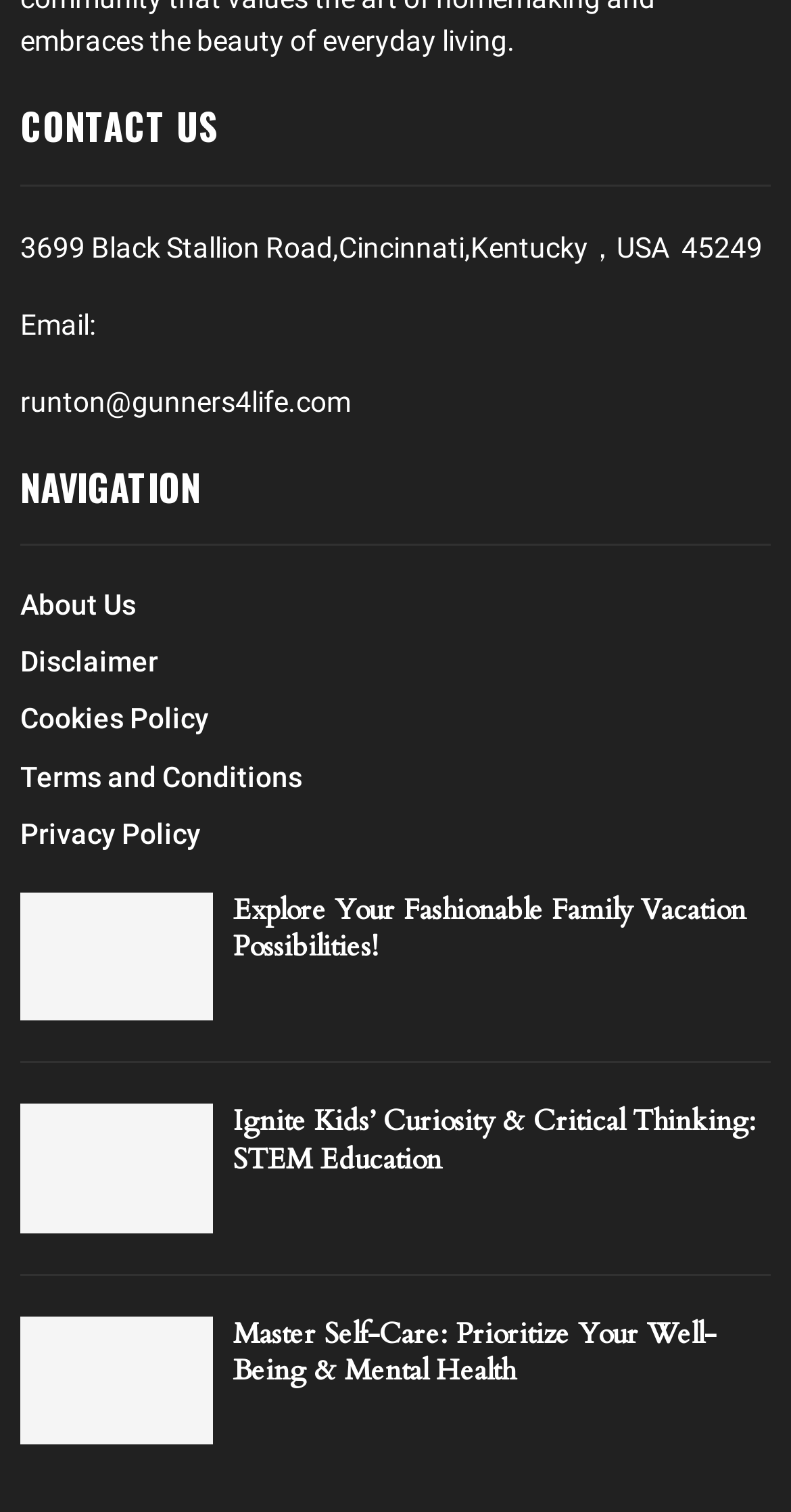Given the webpage screenshot and the description, determine the bounding box coordinates (top-left x, top-left y, bottom-right x, bottom-right y) that define the location of the UI element matching this description: Terms and Conditions

[0.026, 0.495, 0.382, 0.532]